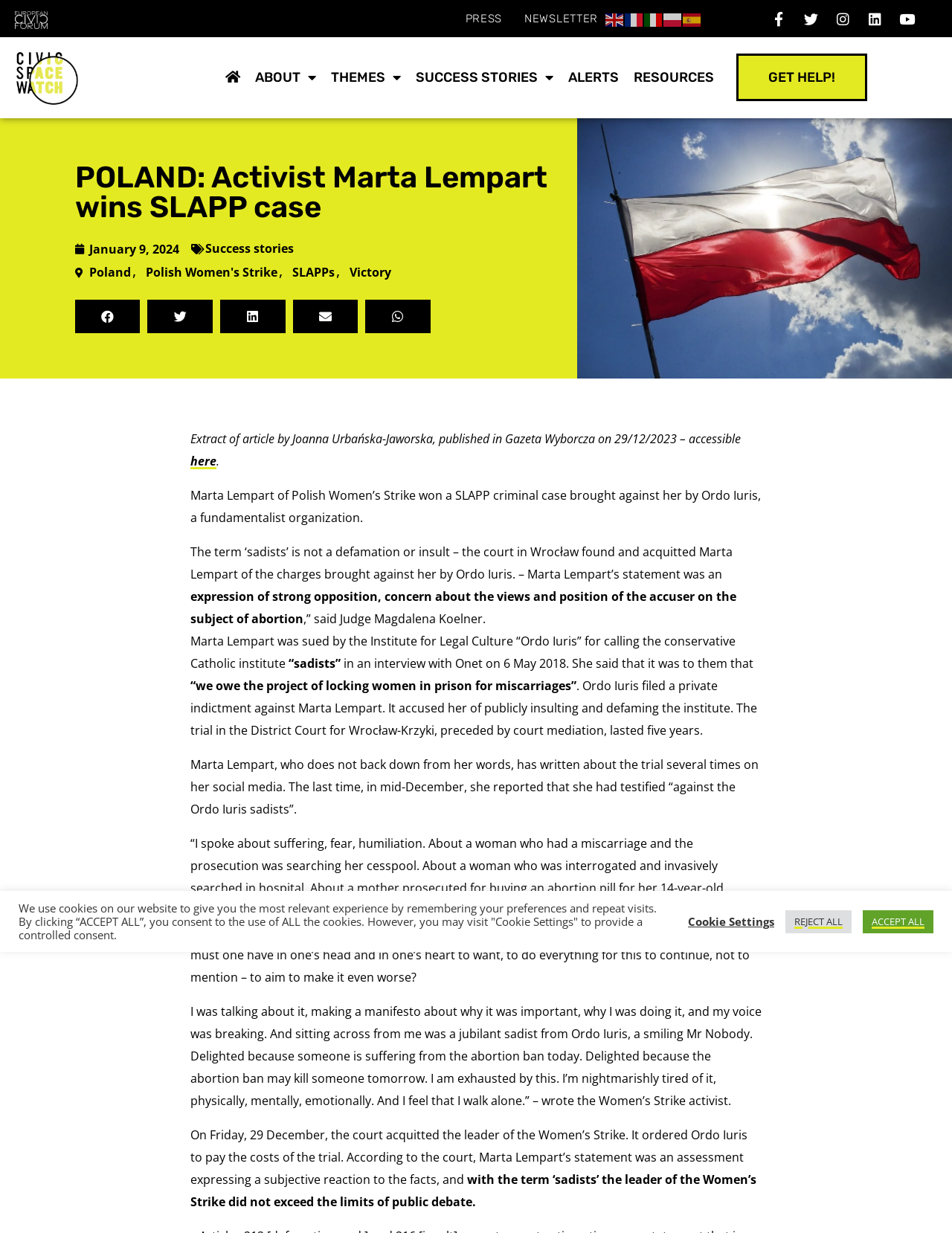Create an in-depth description of the webpage, covering main sections.

This webpage is about Civic Space Watch, with a focus on a news article about Polish activist Marta Lempart winning a SLAPP case. At the top, there are several links to navigate to different sections of the website, including "PRESS", "NEWSLETTER", and language options. Below these links, there are social media icons, including Facebook, Twitter, Instagram, LinkedIn, and YouTube.

On the left side, there is a menu with options such as "ABOUT", "THEMES", "SUCCESS STORIES", "ALERTS", "RESOURCES", and "GET HELP!". To the right of this menu, there is a heading that reads "POLAND: Activist Marta Lempart wins SLAPP case". Below this heading, there are links to related topics, including "Success stories", "Poland", "Polish Women's Strike", and "SLAPPs".

The main content of the webpage is an article about Marta Lempart's victory in a SLAPP case brought against her by Ordo Iuris, a fundamentalist organization. The article includes excerpts from Marta Lempart's statements and quotes from the judge's ruling. There are also buttons to share the article on various social media platforms.

At the bottom of the webpage, there is a notice about the use of cookies on the website, with options to accept or reject all cookies, or to customize cookie settings.